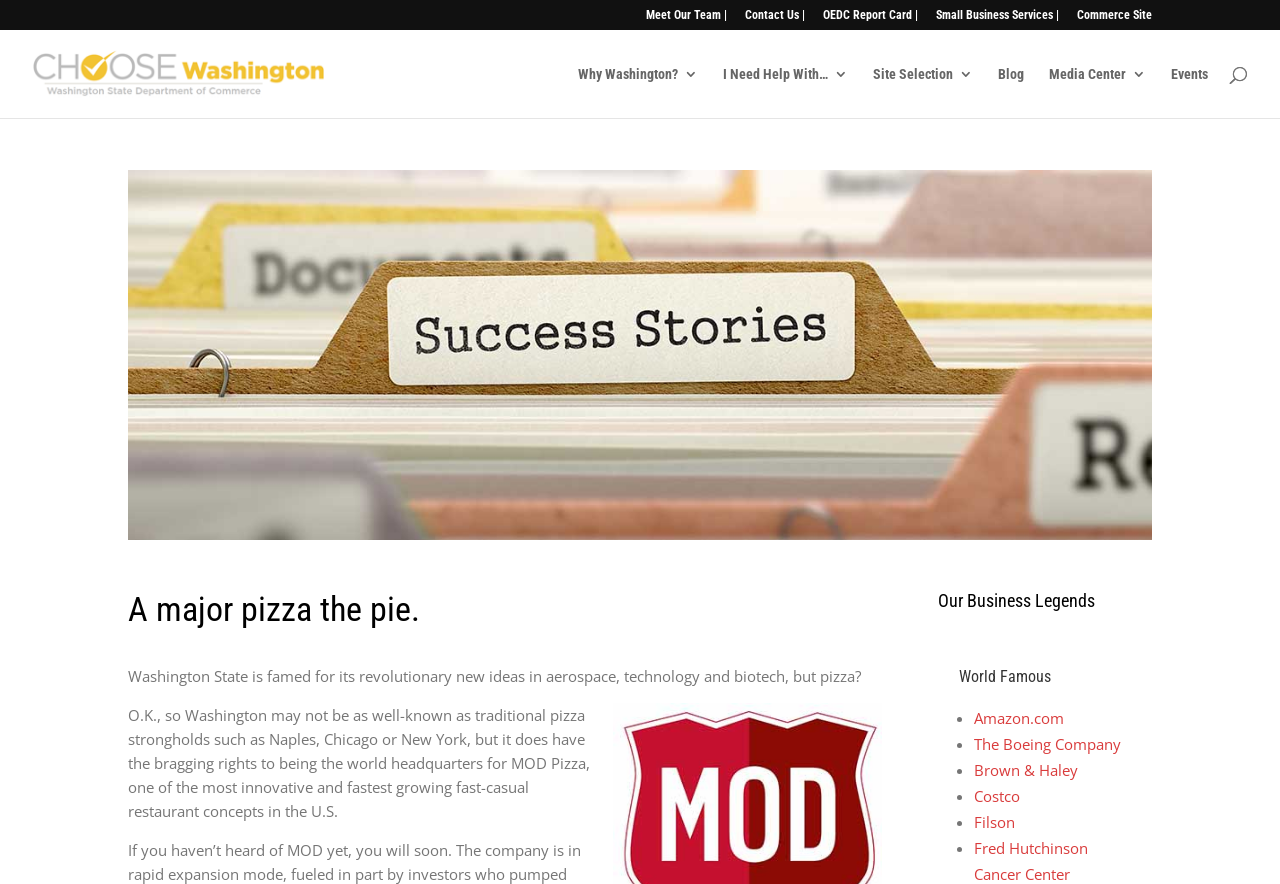Generate the text content of the main heading of the webpage.

A major pizza the pie.